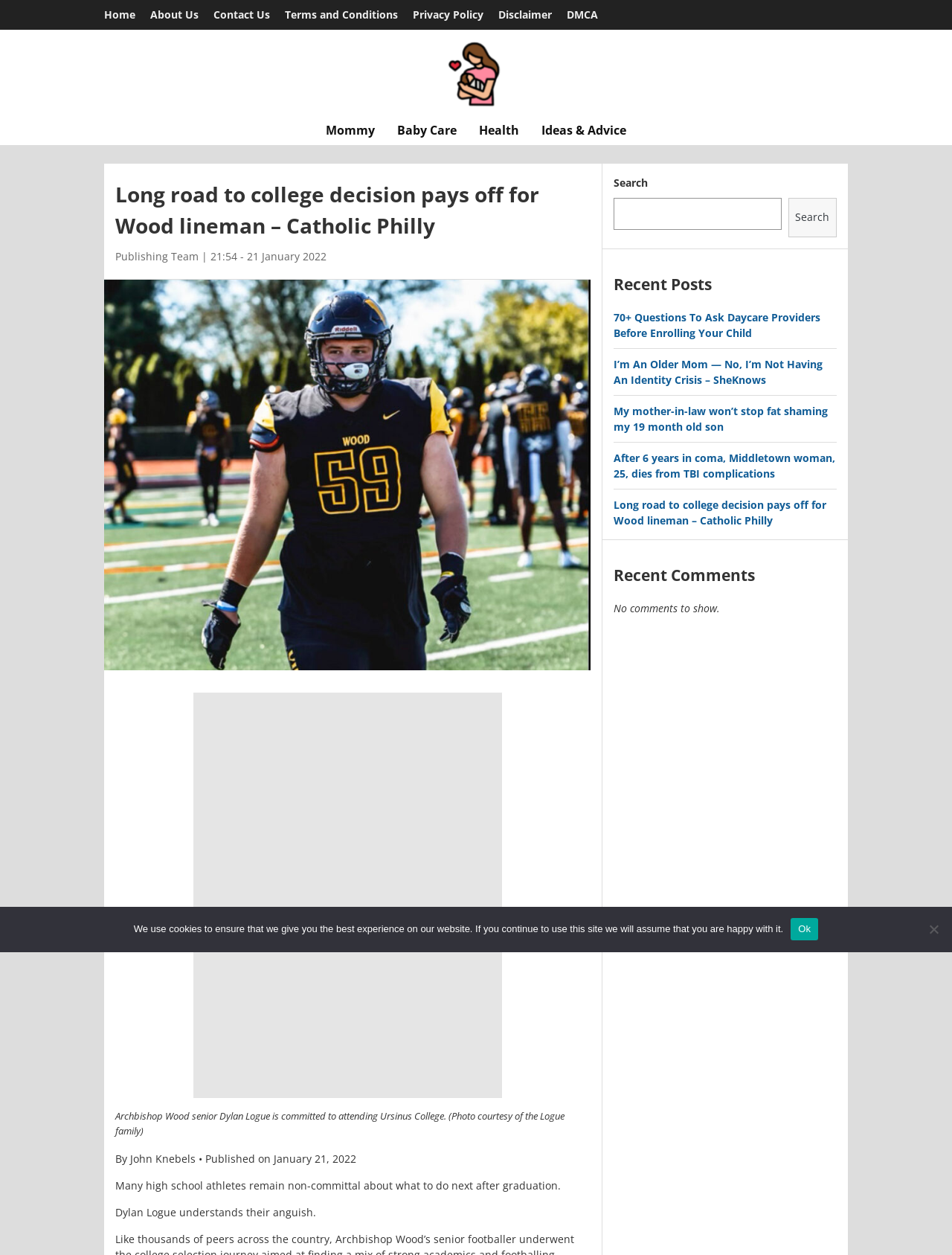Kindly determine the bounding box coordinates for the clickable area to achieve the given instruction: "Click Home".

[0.109, 0.0, 0.142, 0.024]